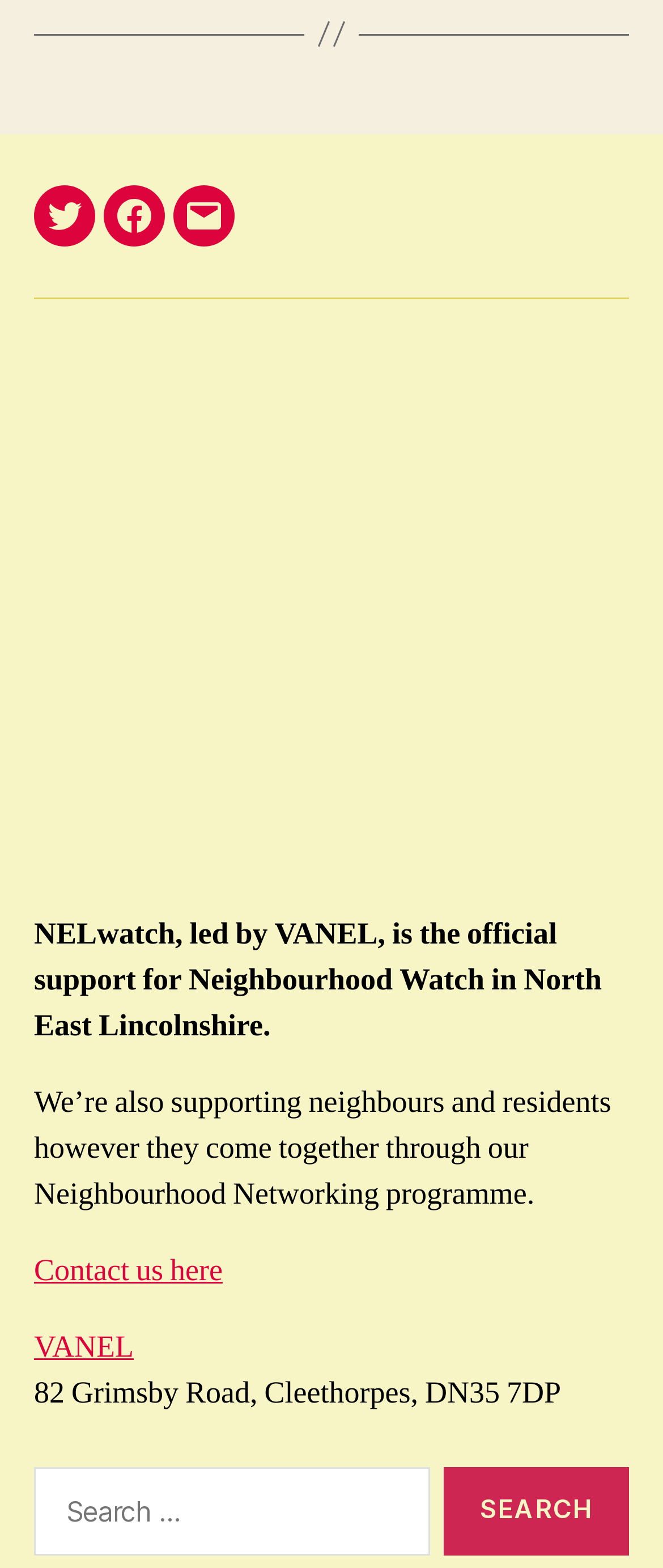Using the description: "parent_node: Search for: value="Search"", identify the bounding box of the corresponding UI element in the screenshot.

[0.669, 0.935, 0.949, 0.992]